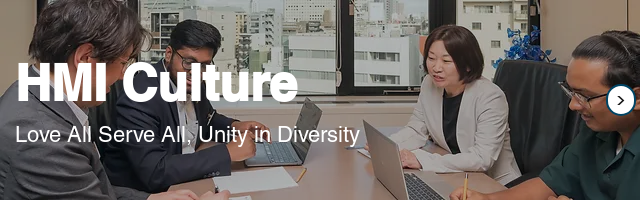Using the information in the image, could you please answer the following question in detail:
What is visible through the large windows in the background?

The background of the image showcases a cityscape through large windows, which enhances the atmosphere of connectivity and engagement, suggesting that the office is located in an urban area.